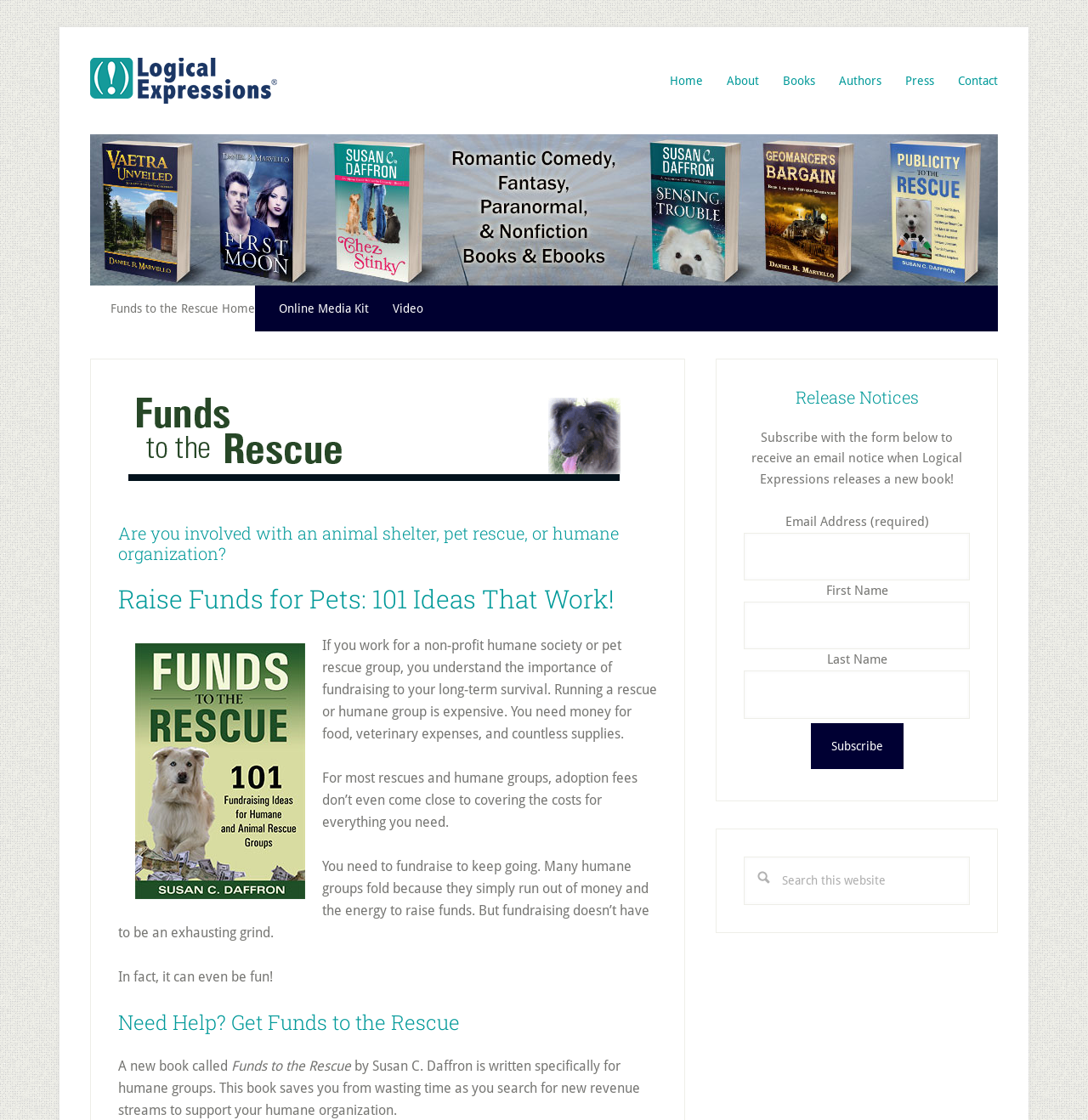What is the theme of the image on this webpage?
Can you provide an in-depth and detailed response to the question?

The image on the webpage appears to be related to animal rescue, as it is mentioned in the context of fundraising for humane organizations and pet rescue groups. The image is likely a representation of the theme of the webpage, which is animal rescue and fundraising.